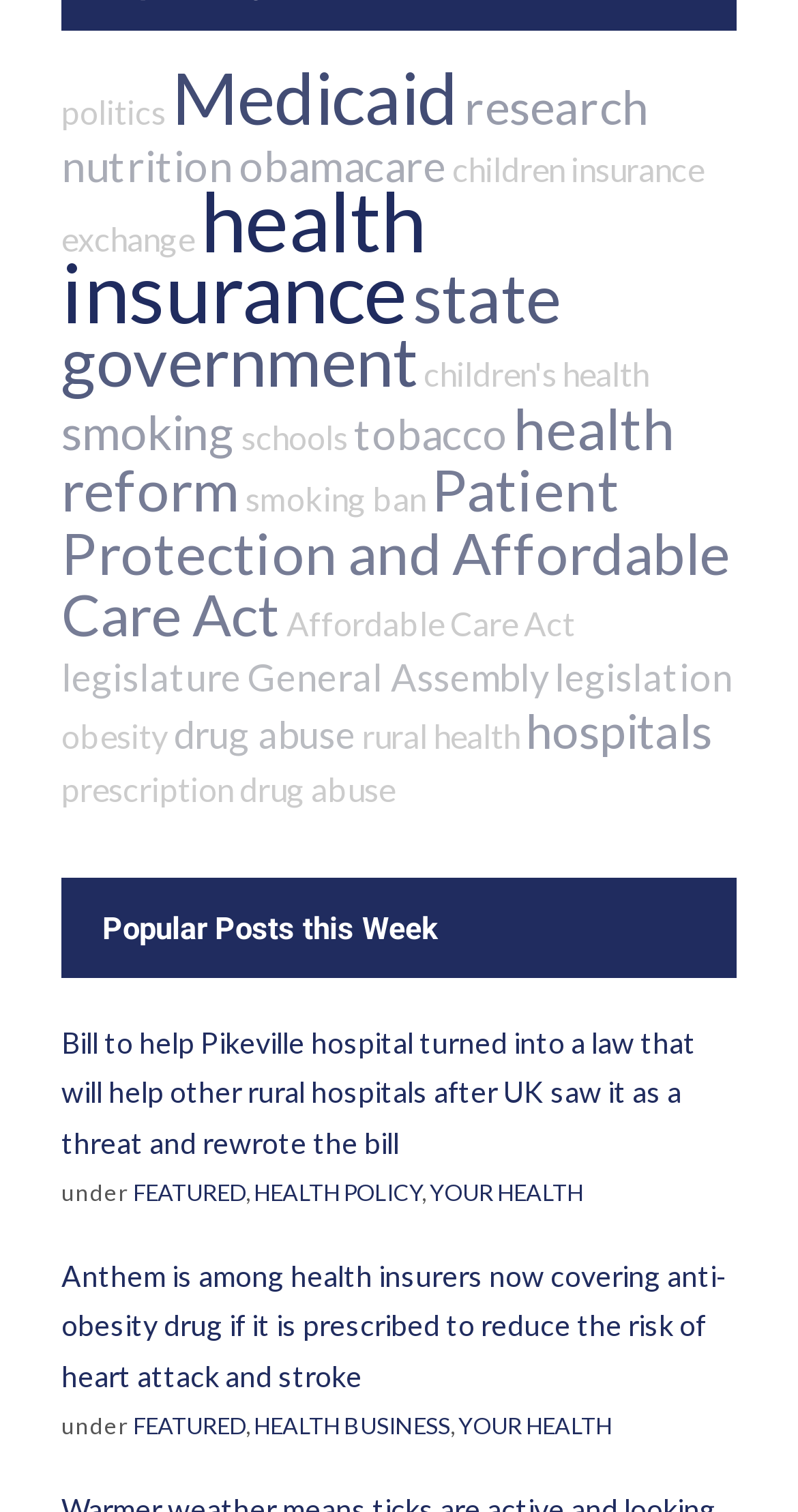Please specify the bounding box coordinates of the clickable section necessary to execute the following command: "click on politics".

[0.077, 0.061, 0.208, 0.087]